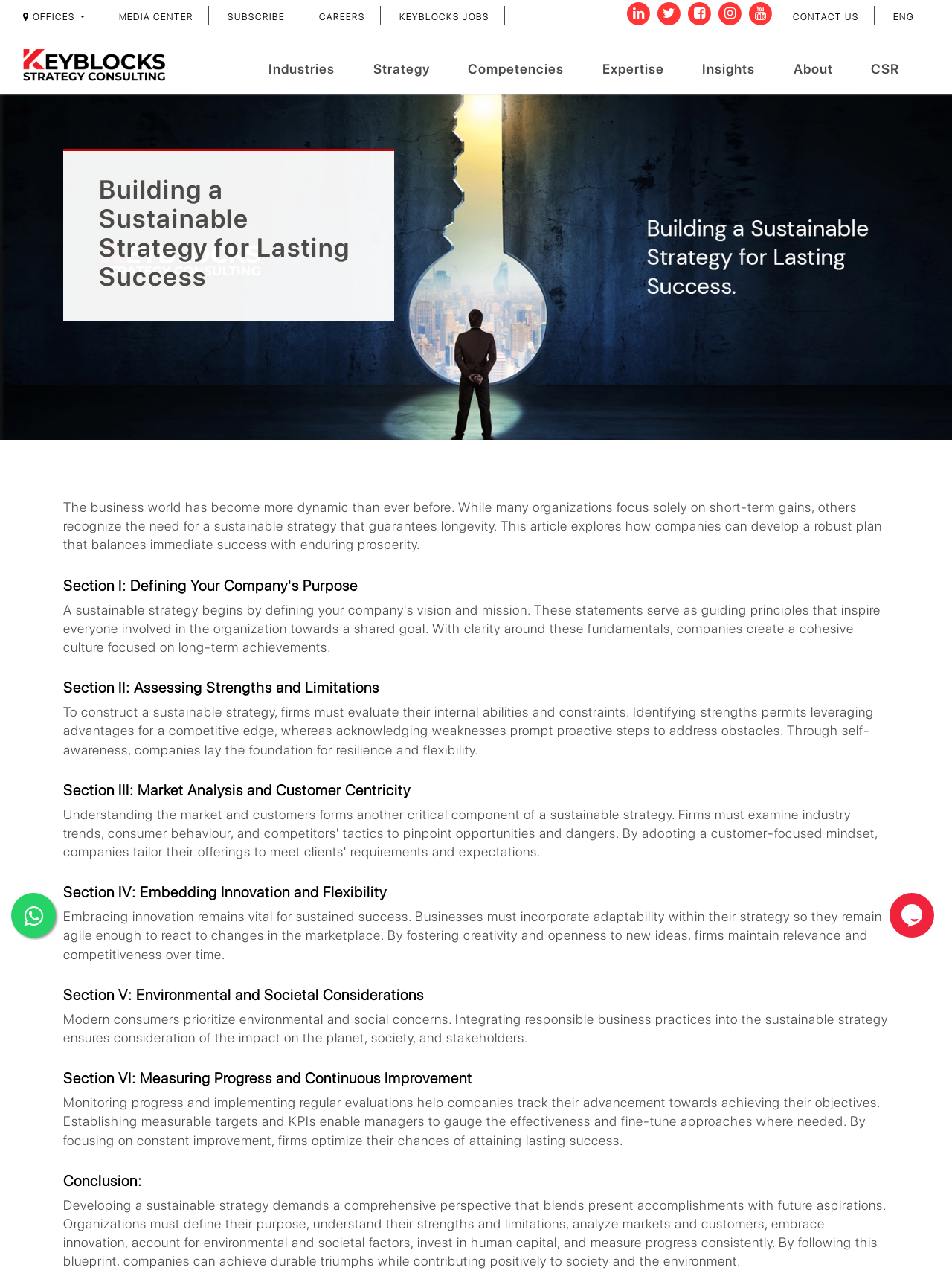Give a one-word or short phrase answer to this question: 
What is the purpose of the 'CONTACT US' link?

To contact the company